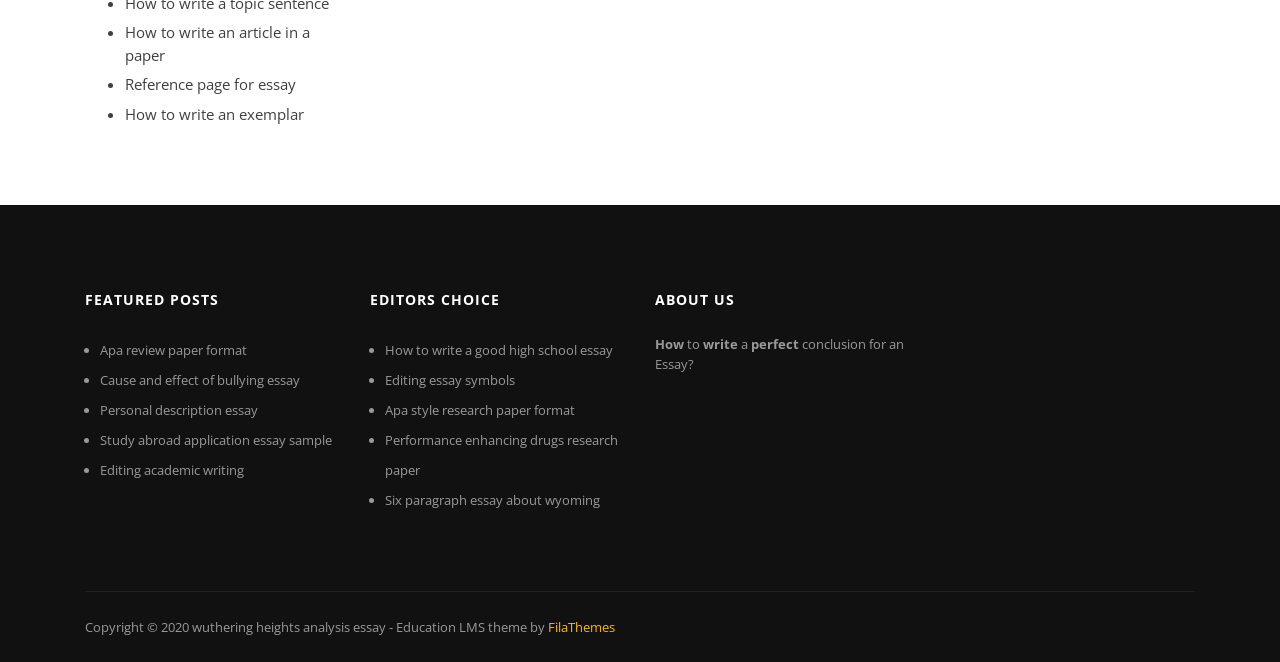Please predict the bounding box coordinates of the element's region where a click is necessary to complete the following instruction: "Read 'How to write a good high school essay'". The coordinates should be represented by four float numbers between 0 and 1, i.e., [left, top, right, bottom].

[0.301, 0.516, 0.479, 0.543]